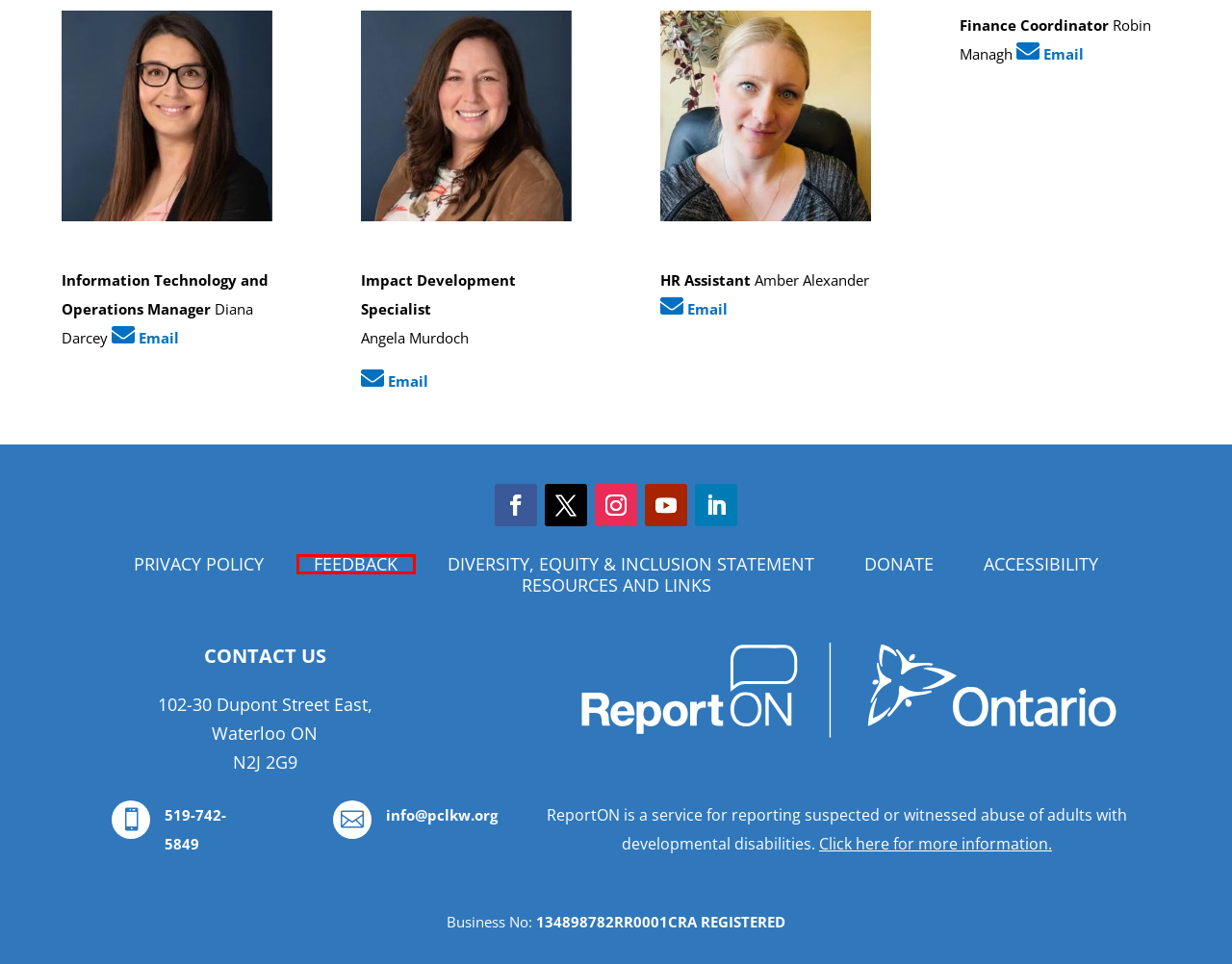You are looking at a screenshot of a webpage with a red bounding box around an element. Determine the best matching webpage description for the new webpage resulting from clicking the element in the red bounding box. Here are the descriptions:
A. Feedback - Parents for Community Living
B. Resources and Links - Parents for Community Living
C. Accessibility & Accountability - Parents for Community Living
D. Adults with developmental disabilities in Ontario | ontario.ca
E. Home - Parents for Community Living
F. Privacy Policy - Parents for Community Living
G. Diversity, Equity and Inclusion Statement
H. Join Us - Parents for Community Living

A